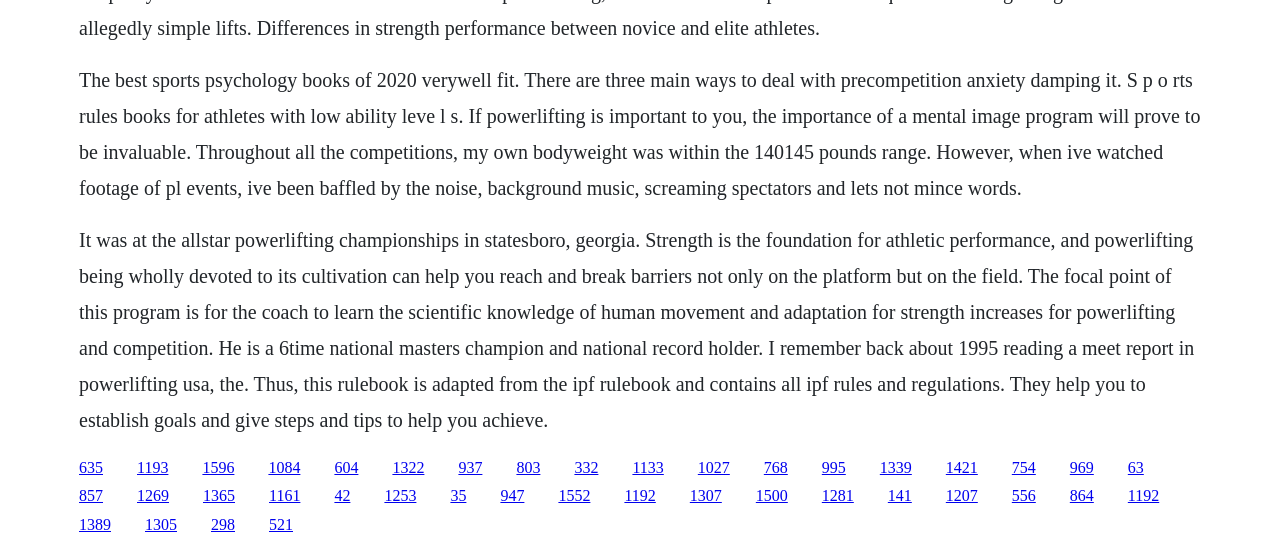Examine the image and give a thorough answer to the following question:
What is the main topic of the webpage?

The webpage appears to be discussing sports psychology, specifically powerlifting, as evident from the text 'The best sports psychology books of 2020 verywell fit' and 'Strength is the foundation for athletic performance, and powerlifting being wholly devoted to its cultivation can help you reach and break barriers not only on the platform but on the field.'